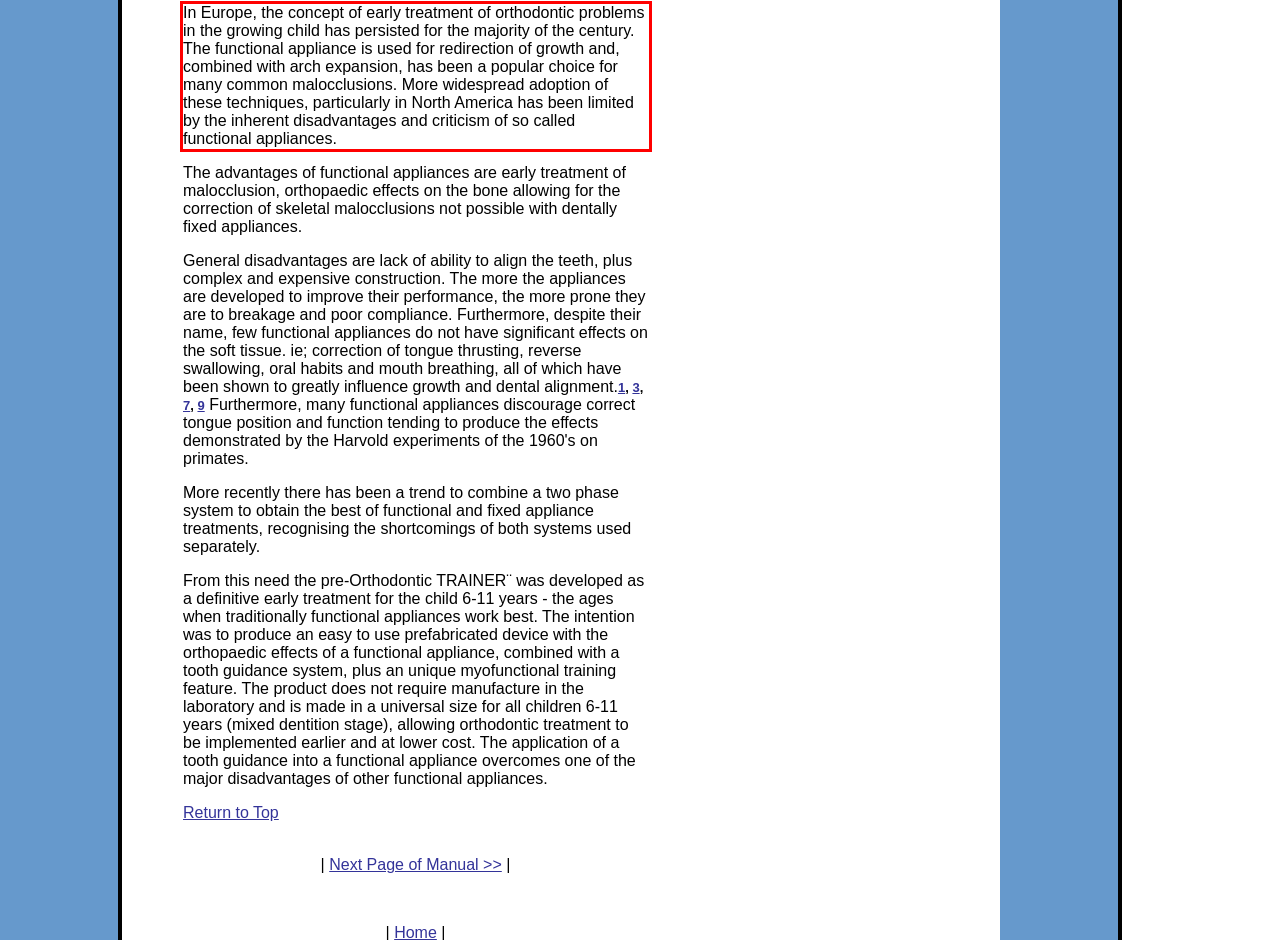Using the provided screenshot of a webpage, recognize and generate the text found within the red rectangle bounding box.

In Europe, the concept of early treatment of orthodontic problems in the growing child has persisted for the majority of the century. The functional appliance is used for redirection of growth and, combined with arch expansion, has been a popular choice for many common malocclusions. More widespread adoption of these techniques, particularly in North America has been limited by the inherent disadvantages and criticism of so called functional appliances.